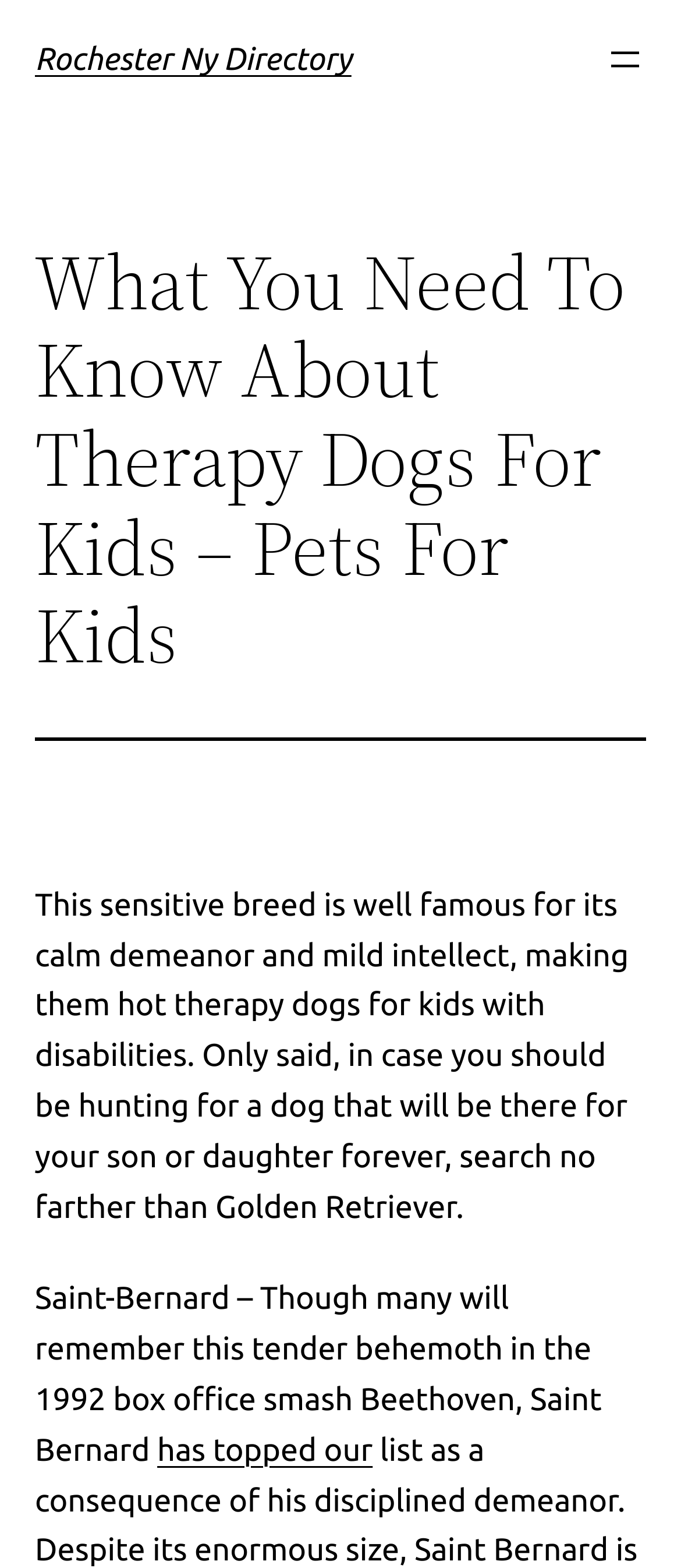What is the purpose of the mentioned breeds?
Look at the image and respond with a one-word or short phrase answer.

Therapy dogs